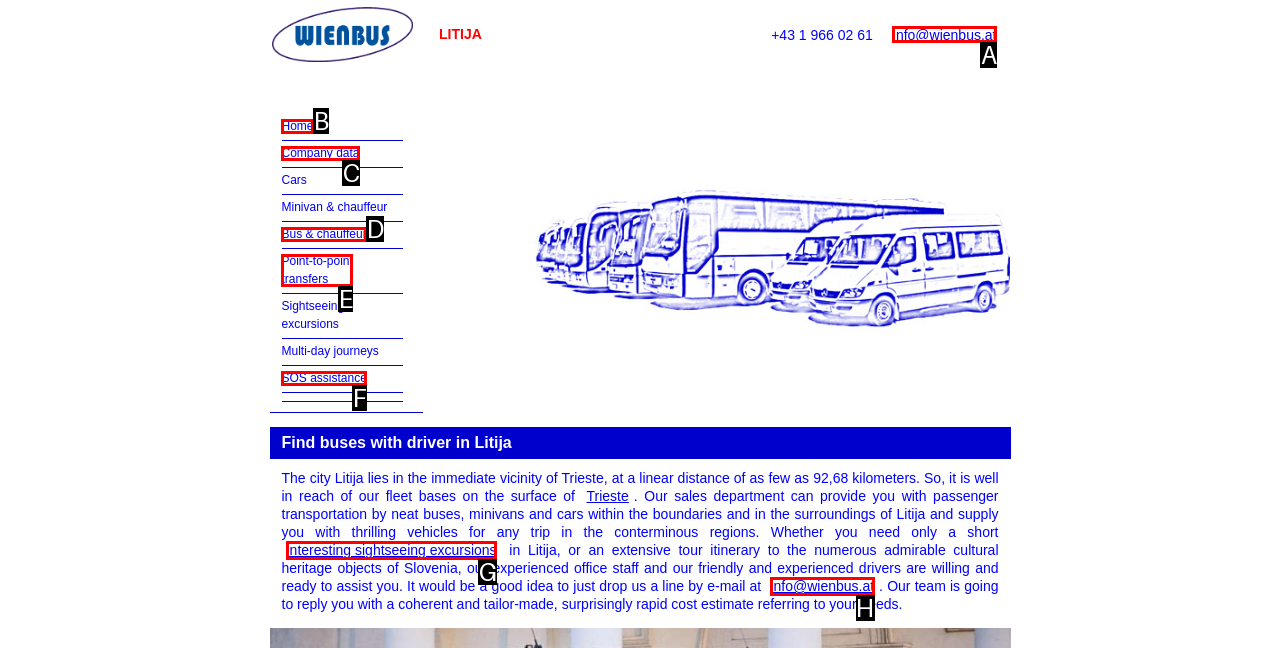Identify the HTML element that corresponds to the description: Point-to-point transfers
Provide the letter of the matching option from the given choices directly.

E